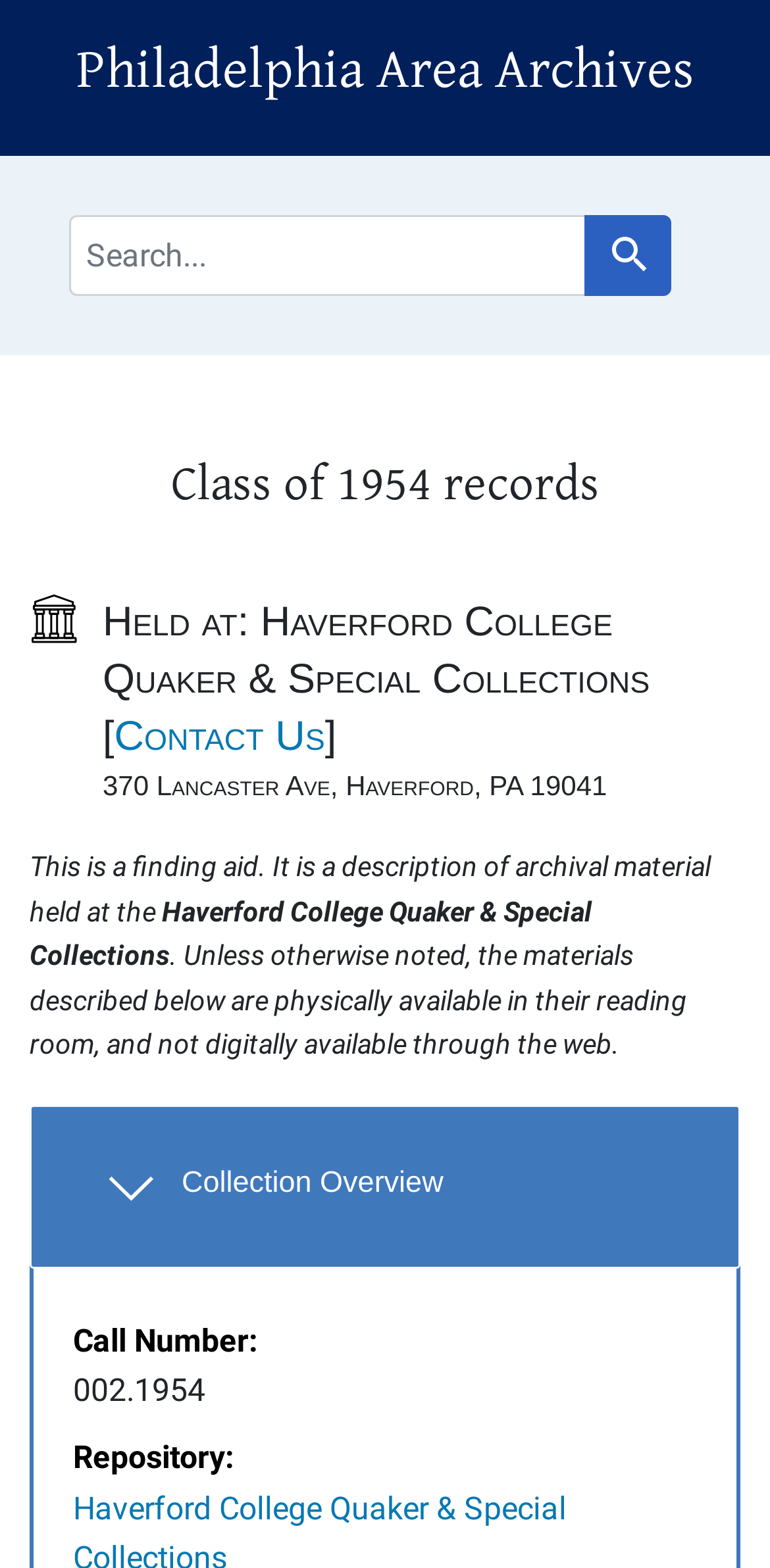Please locate and retrieve the main header text of the webpage.

Philadelphia Area Archives